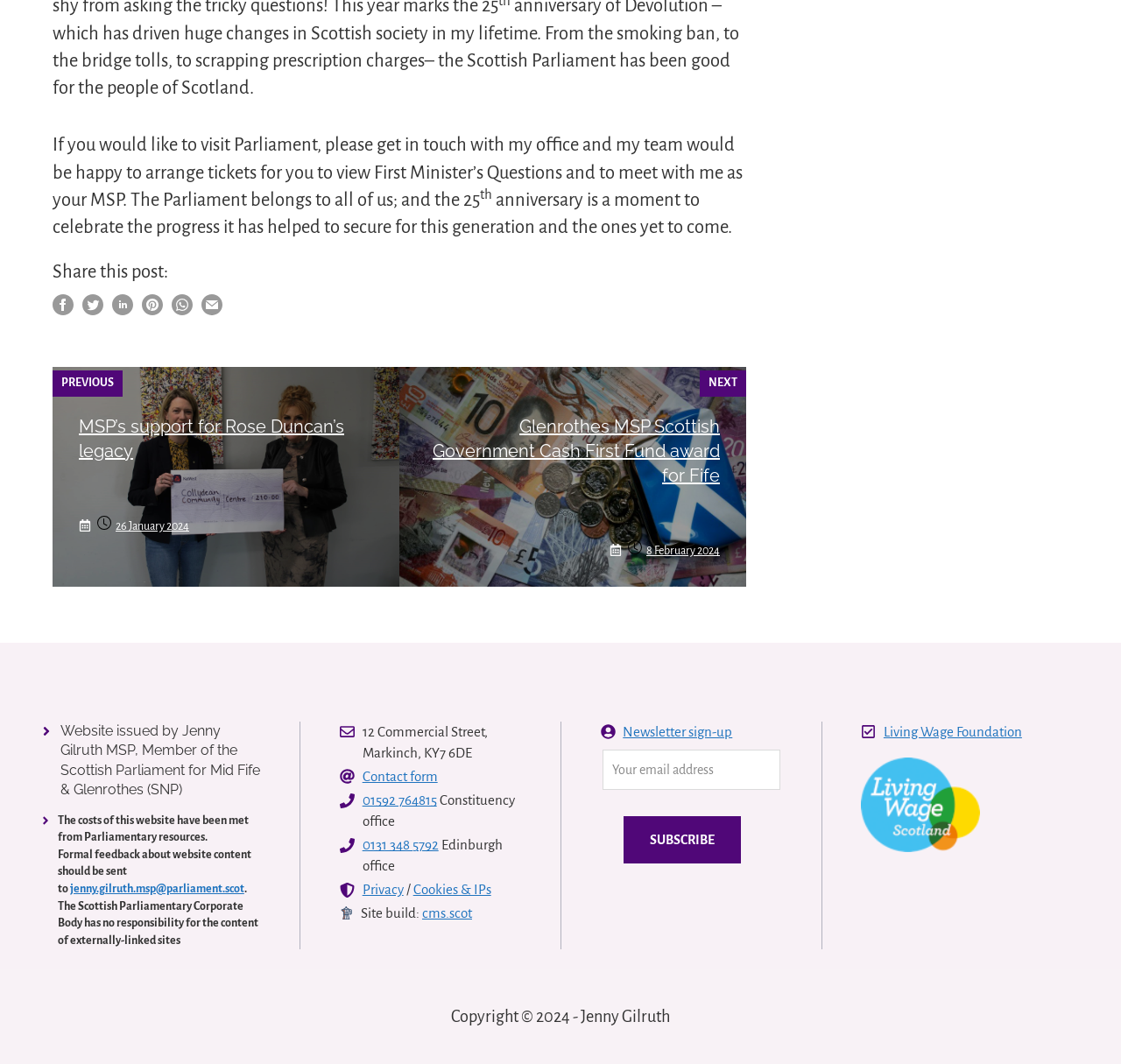Please identify the bounding box coordinates of the region to click in order to complete the task: "Visit the Glenrothes MSP Scottish Government Cash First Fund award for Fife page". The coordinates must be four float numbers between 0 and 1, specified as [left, top, right, bottom].

[0.386, 0.391, 0.642, 0.457]